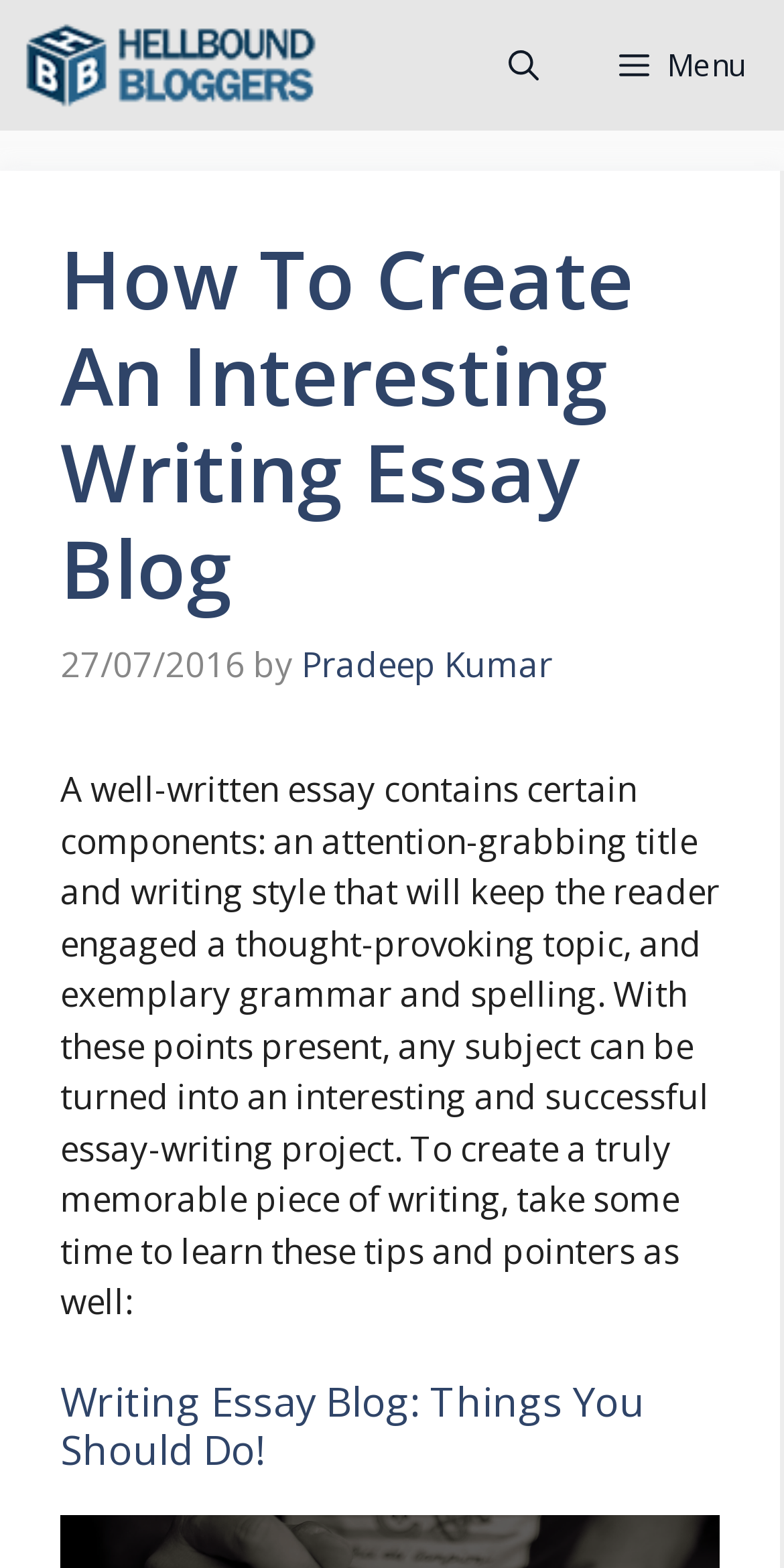Provide the bounding box coordinates of the HTML element described by the text: "Pradeep Kumar". The coordinates should be in the format [left, top, right, bottom] with values between 0 and 1.

[0.385, 0.408, 0.705, 0.438]